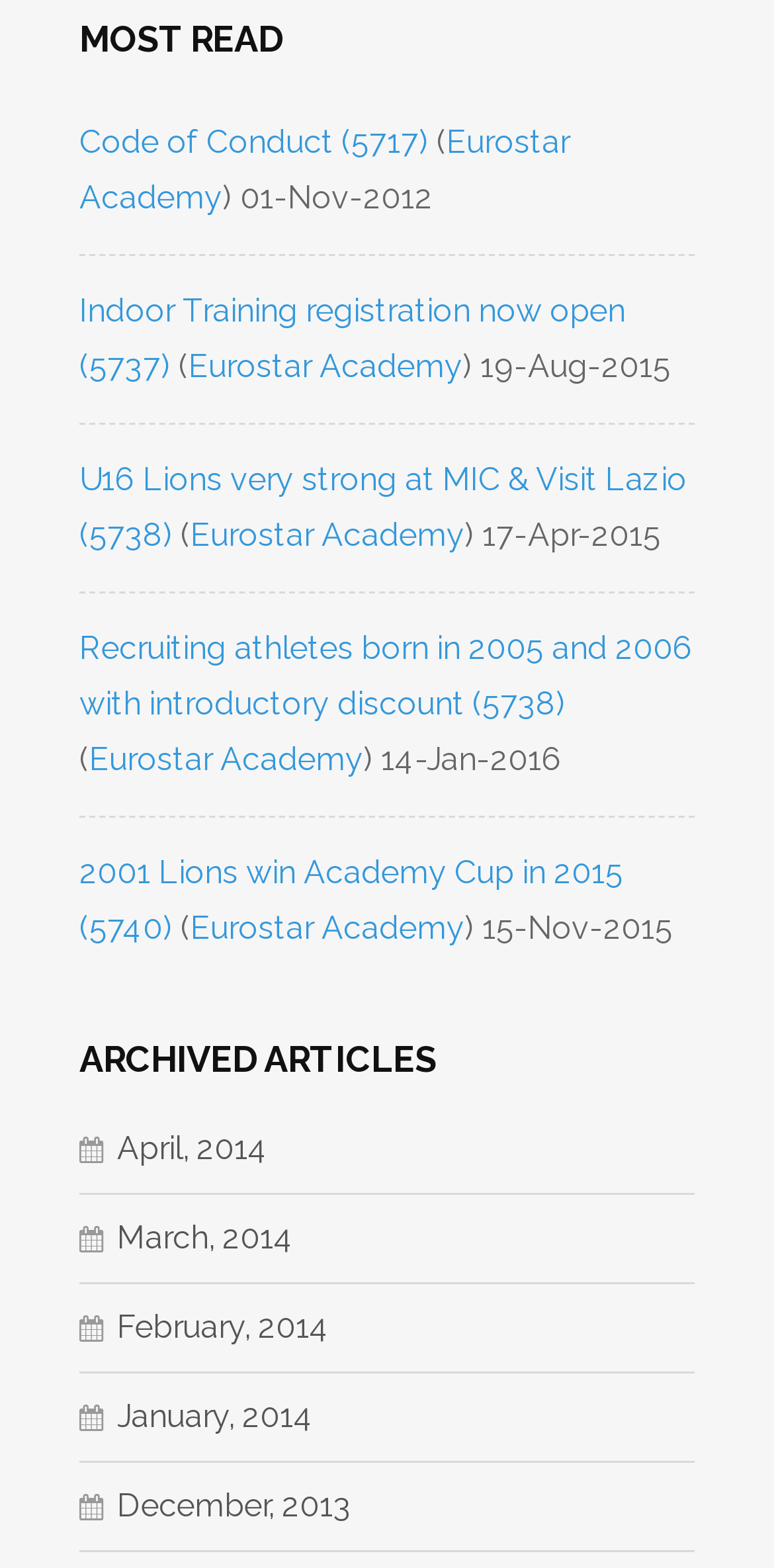Answer this question using a single word or a brief phrase:
How many archived articles are listed by month?

6